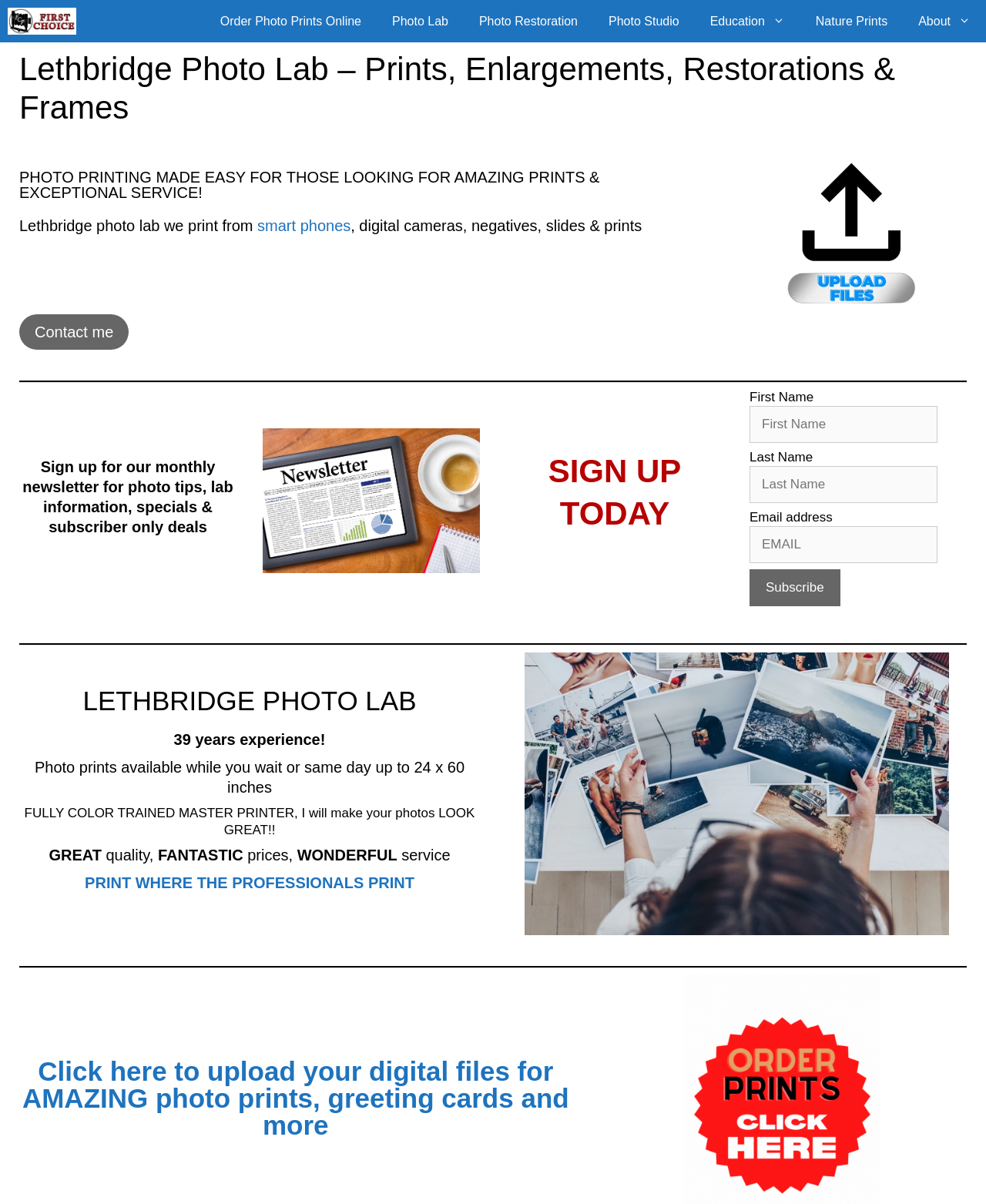Respond with a single word or phrase to the following question:
What is the benefit of printing with this photo lab?

Quality, fantastic prices, wonderful service